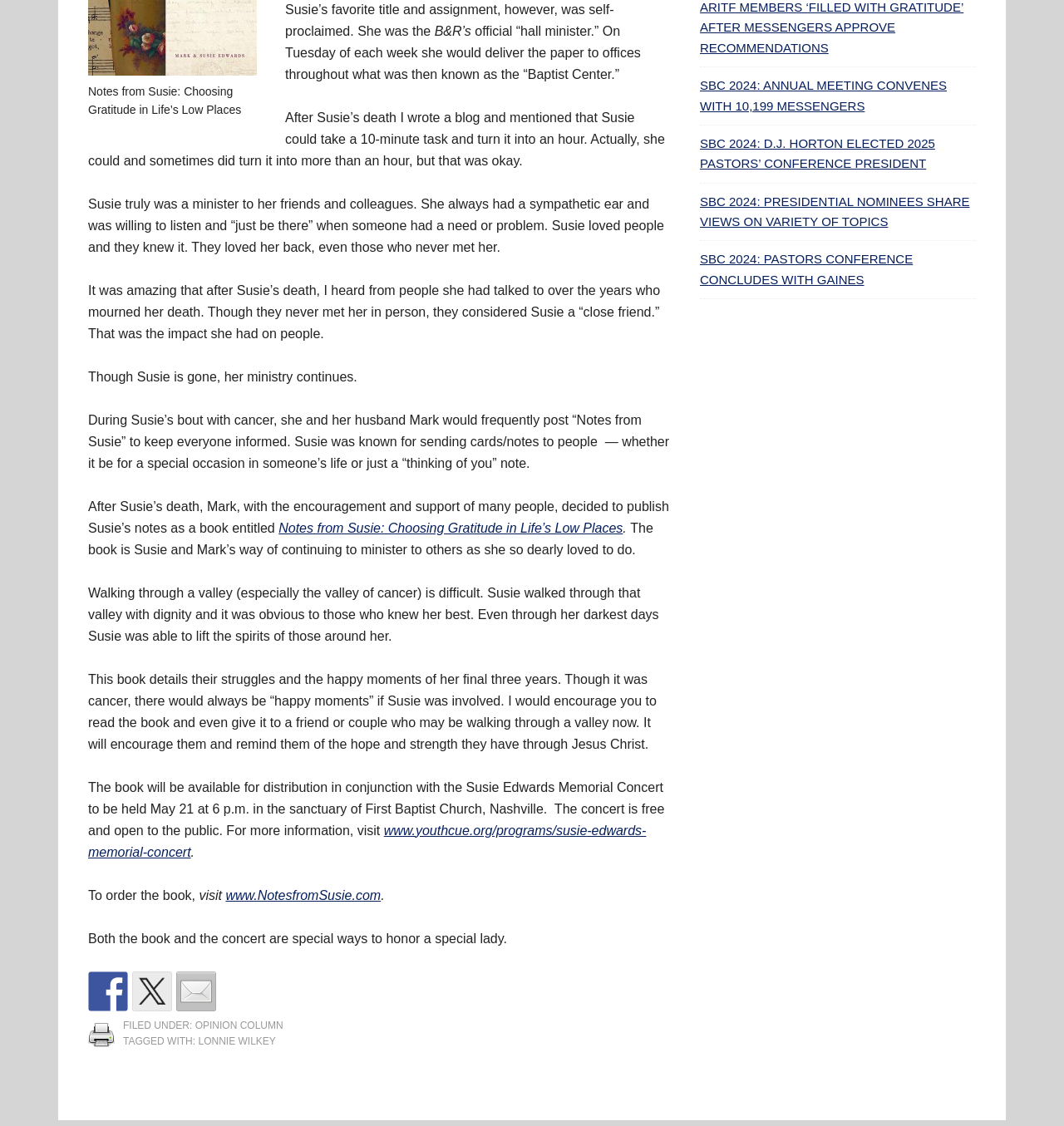Find the bounding box coordinates for the UI element whose description is: "Opinion Column". The coordinates should be four float numbers between 0 and 1, in the format [left, top, right, bottom].

[0.183, 0.905, 0.266, 0.916]